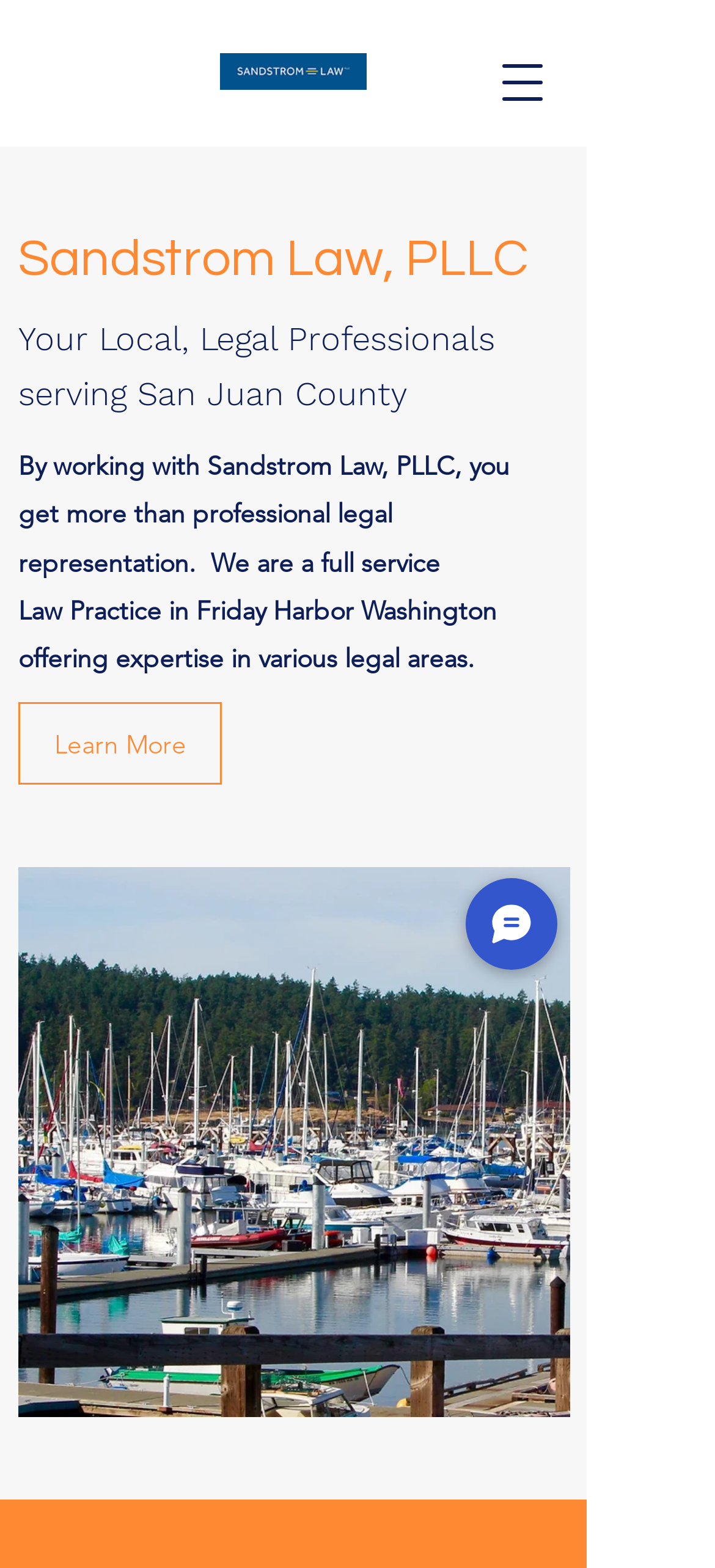What is the name of the law practice?
Use the image to give a comprehensive and detailed response to the question.

I found the answer by looking at the heading element on the webpage, which says 'Sandstrom Law, PLLC'. This is likely the name of the law practice.